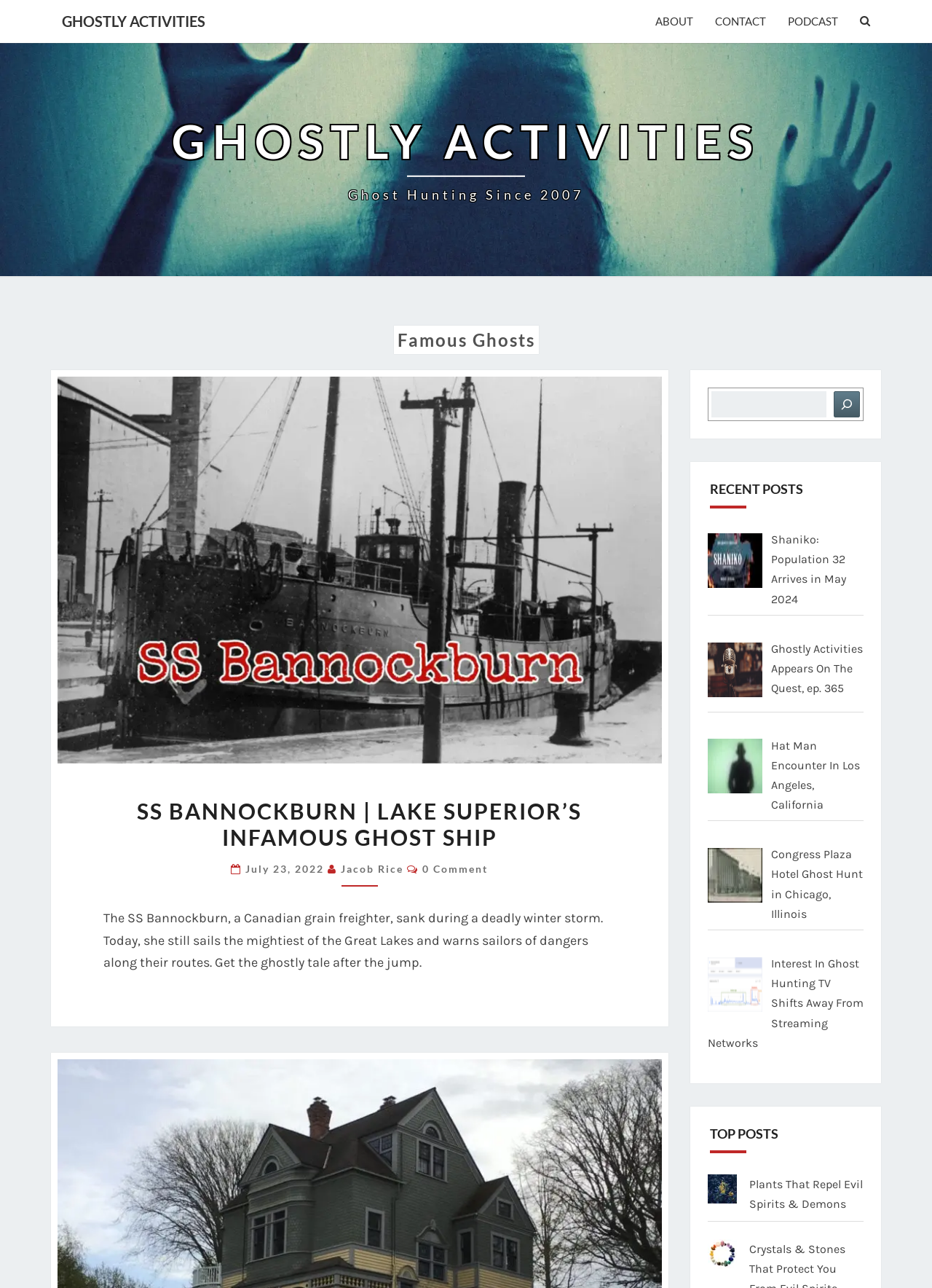Please find the bounding box coordinates of the section that needs to be clicked to achieve this instruction: "Click the logo".

None